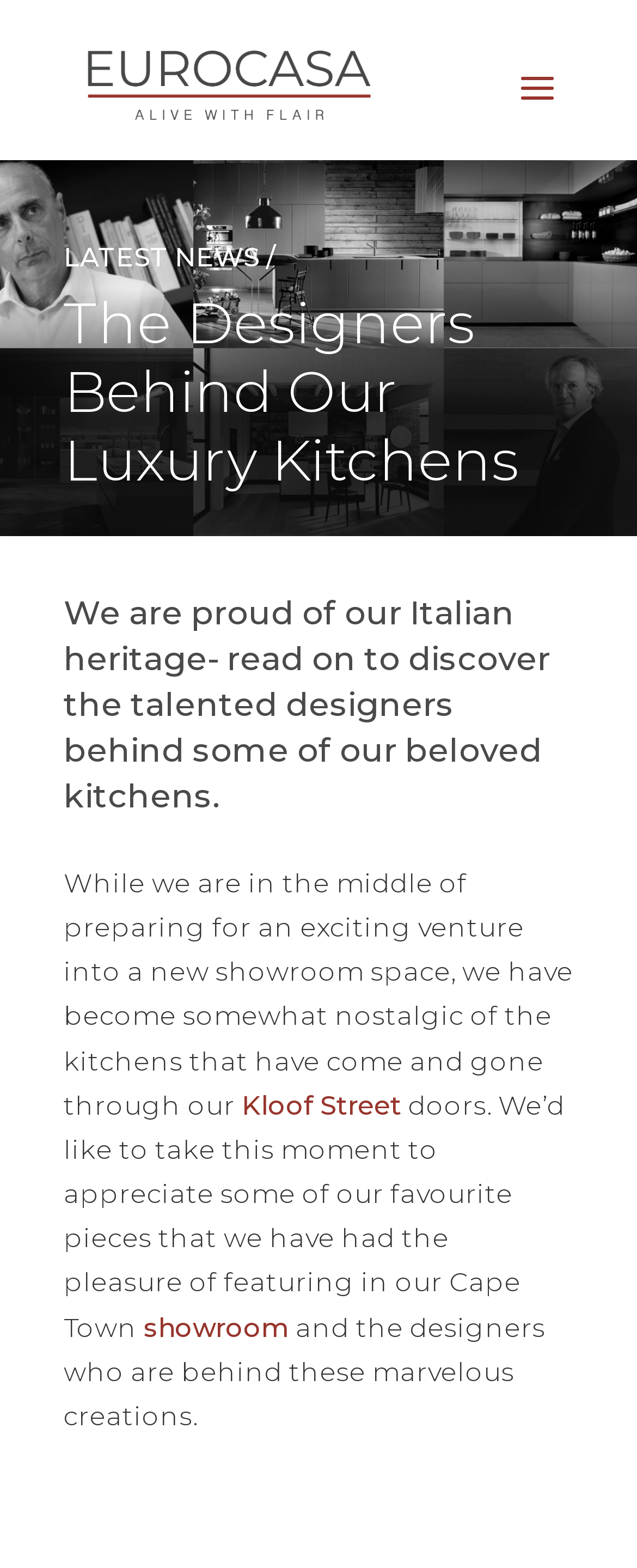Generate the text content of the main heading of the webpage.

The Designers Behind Our Luxury Kitchens